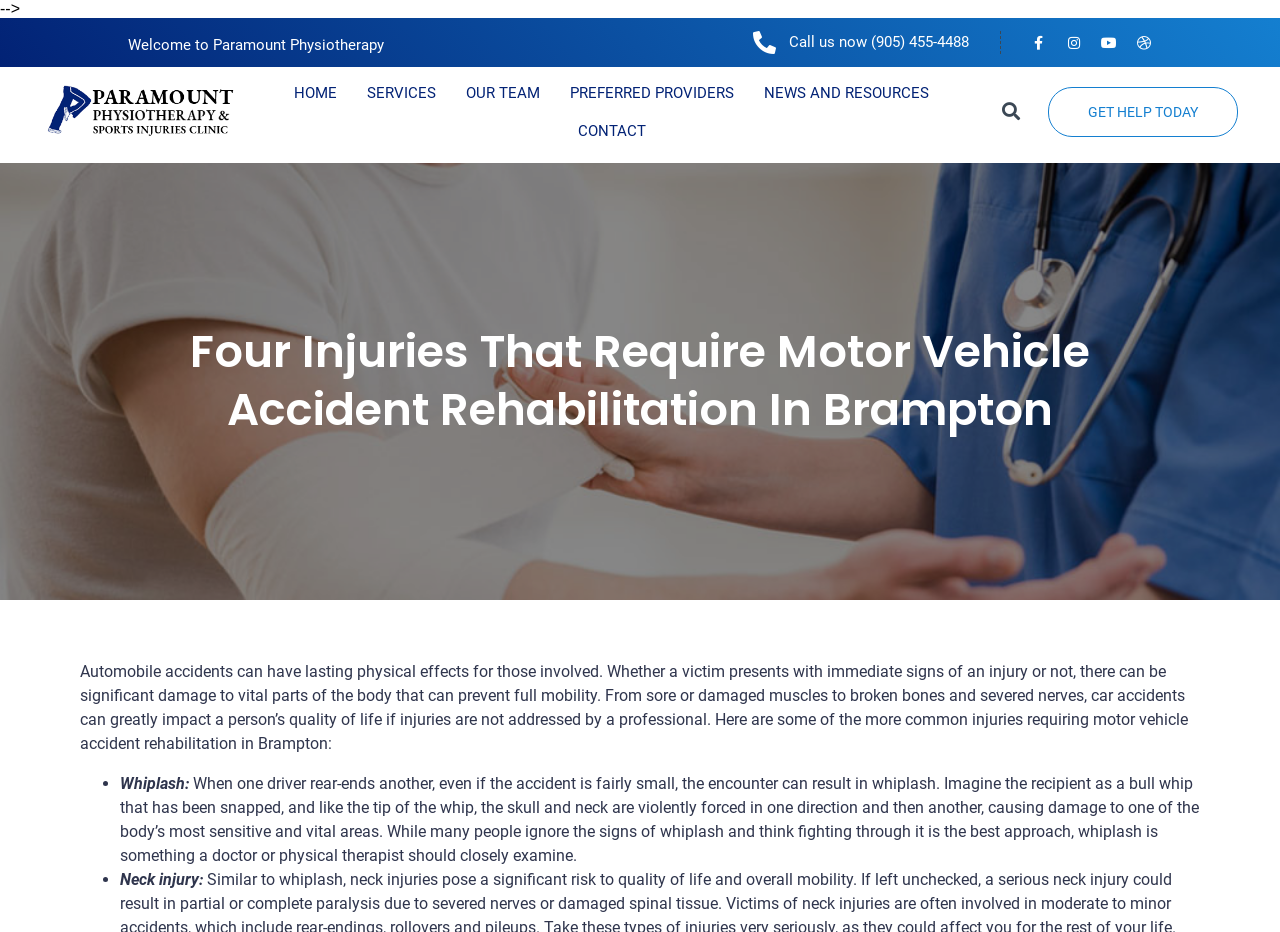Given the element description Home, predict the bounding box coordinates for the UI element in the webpage screenshot. The format should be (top-left x, top-left y, bottom-right x, bottom-right y), and the values should be between 0 and 1.

[0.218, 0.079, 0.275, 0.12]